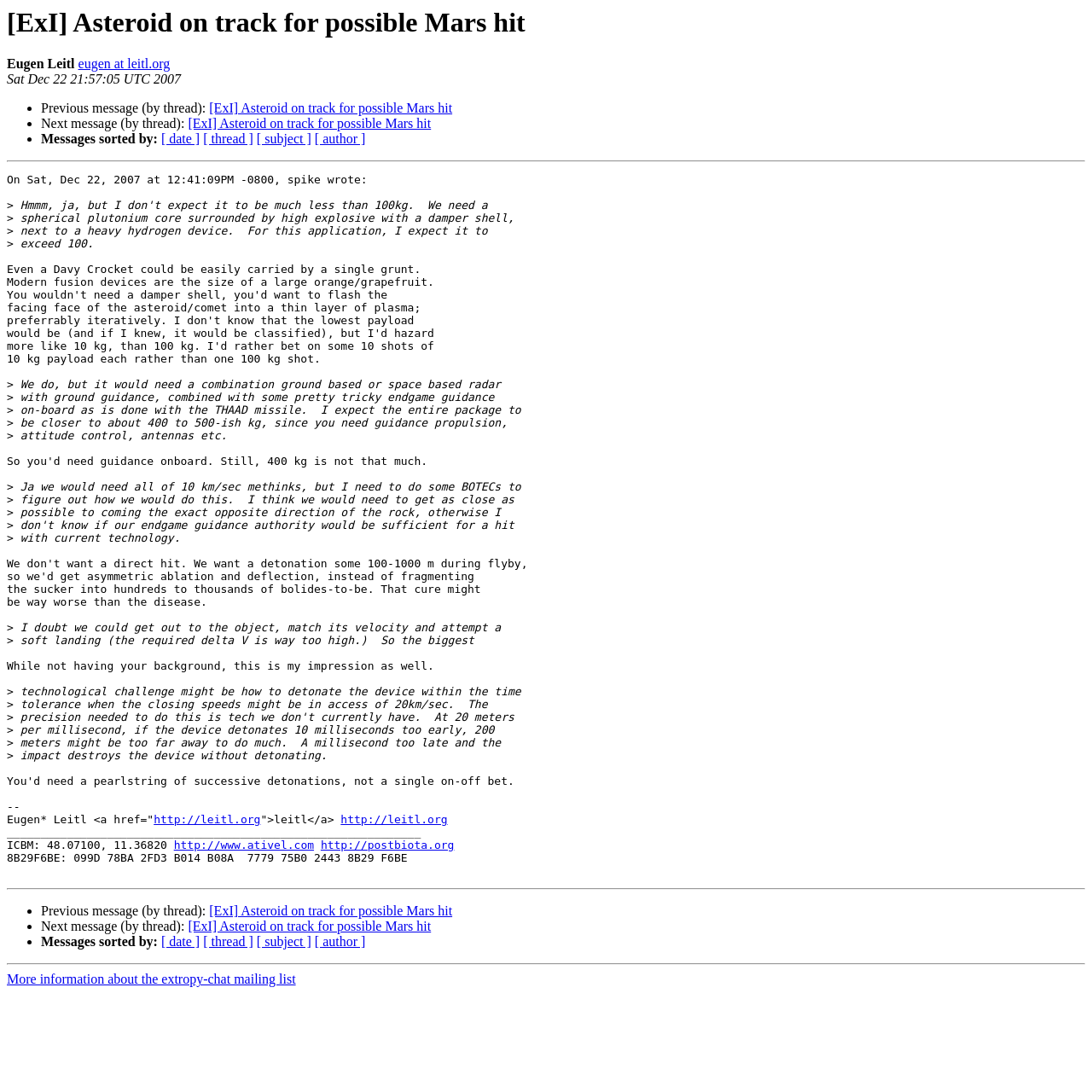Specify the bounding box coordinates of the area to click in order to follow the given instruction: "Go to next message in thread."

[0.172, 0.107, 0.395, 0.12]